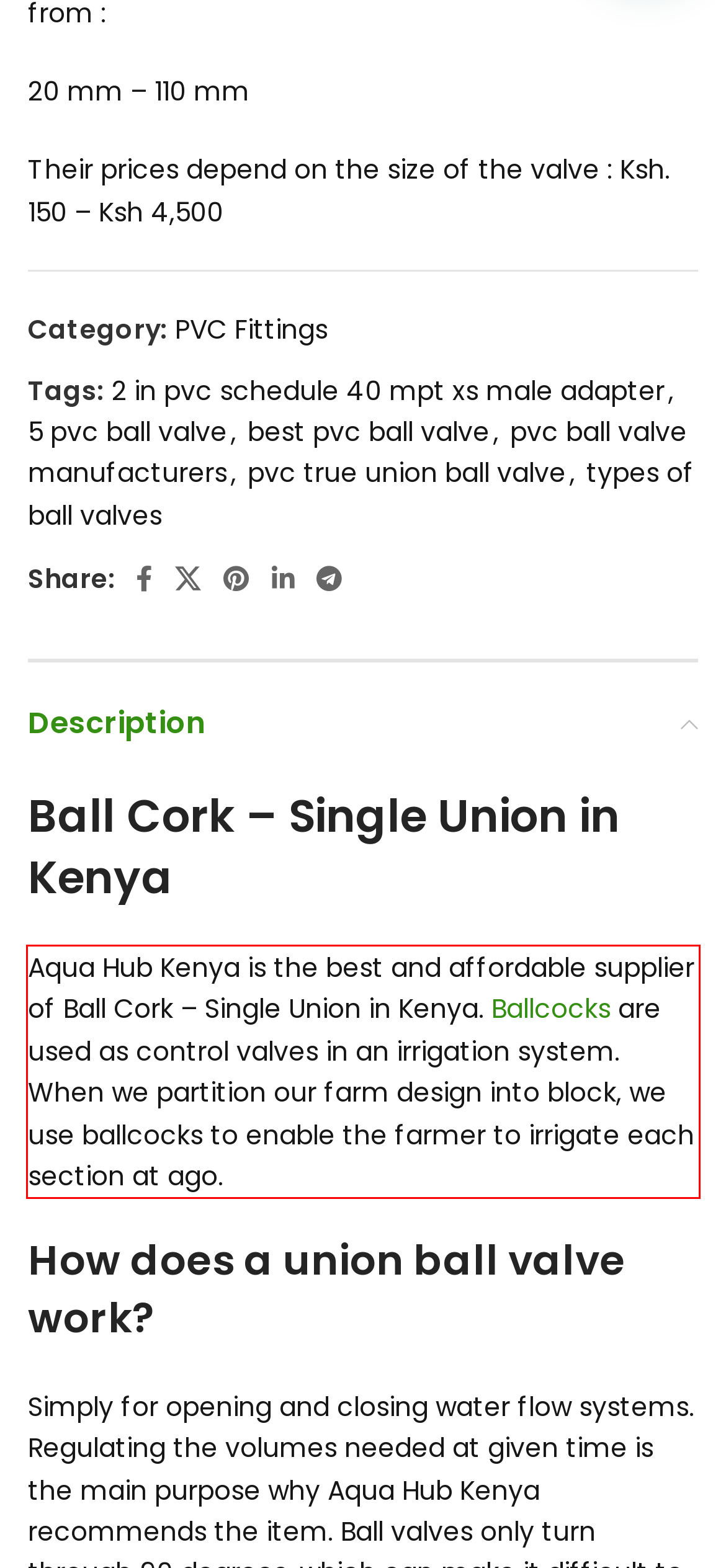Within the screenshot of the webpage, locate the red bounding box and use OCR to identify and provide the text content inside it.

Aqua Hub Kenya is the best and affordable supplier of Ball Cork – Single Union in Kenya. Ballcocks are used as control valves in an irrigation system. When we partition our farm design into block, we use ballcocks to enable the farmer to irrigate each section at ago.